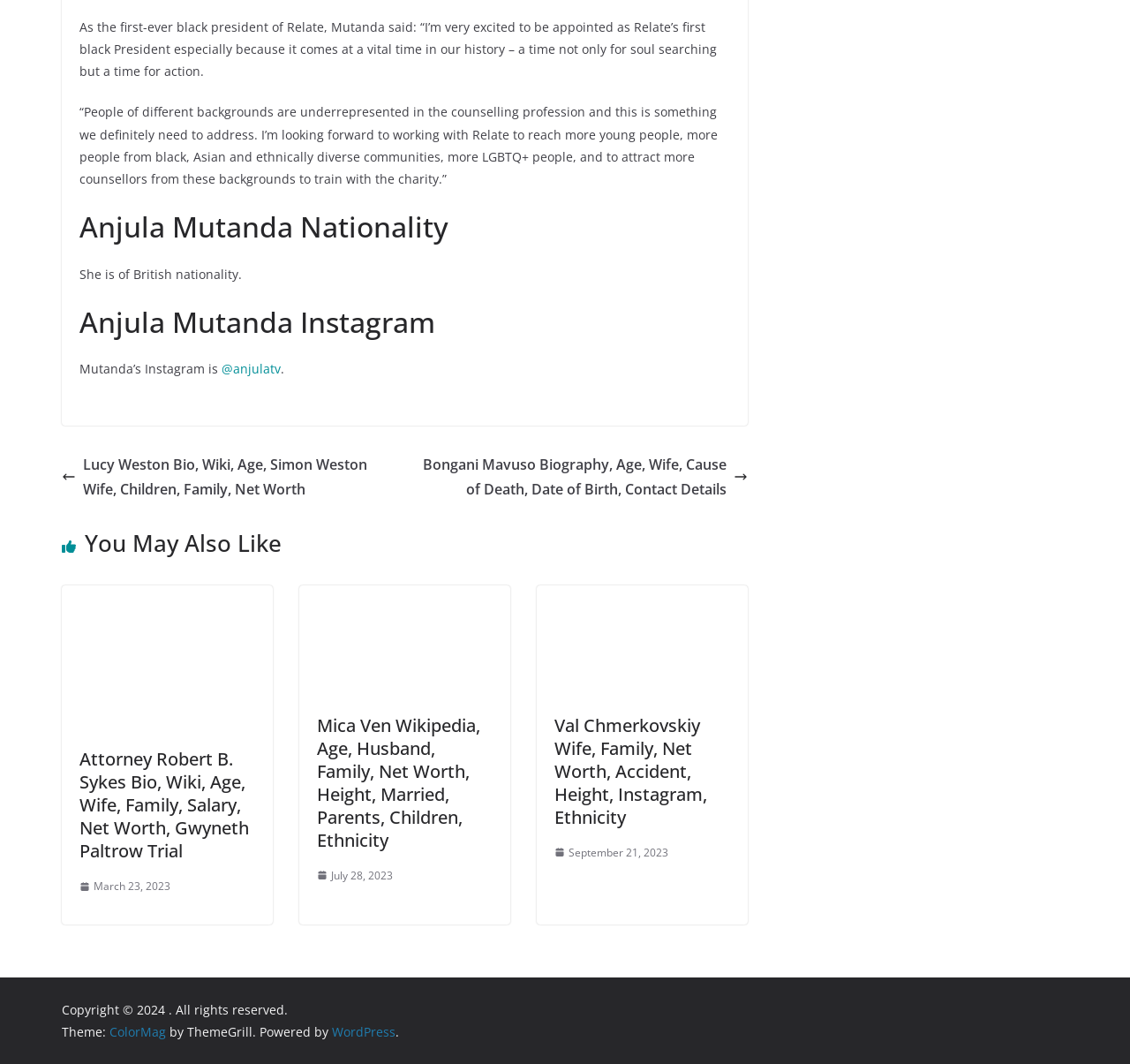Provide a one-word or short-phrase answer to the question:
What is the copyright year mentioned at the bottom of the webpage?

2024